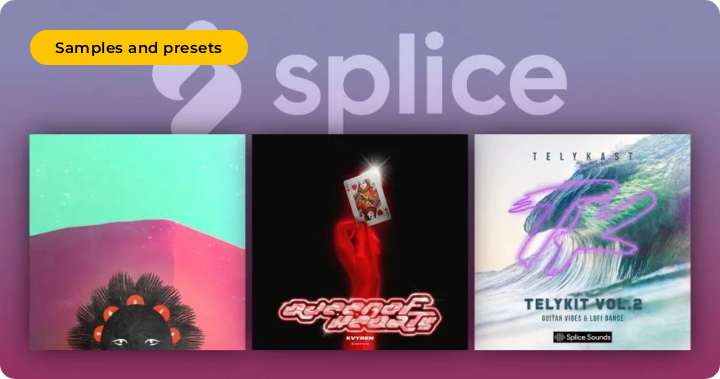Break down the image into a detailed narrative.

The image showcases a vibrant assortment of audio samples and presets available on Splice, prominently featuring three distinct artwork pieces. On the left side is an eye-catching illustration with a colorful abstract design, representing one of the sound packs. The central section displays a dramatic visual featuring a hand holding a playing card, associated with KVYREN, hinting at intriguing auditory experiences. To the right, the artwork for "TELYKIT VOL. 2" is displayed, characterized by its striking colors and textures, suggesting a dynamic mix of styles. Above this collection, the prominently highlighted label reads "Samples and presets," inviting music creators to explore and enhance their projects with these new sounds.